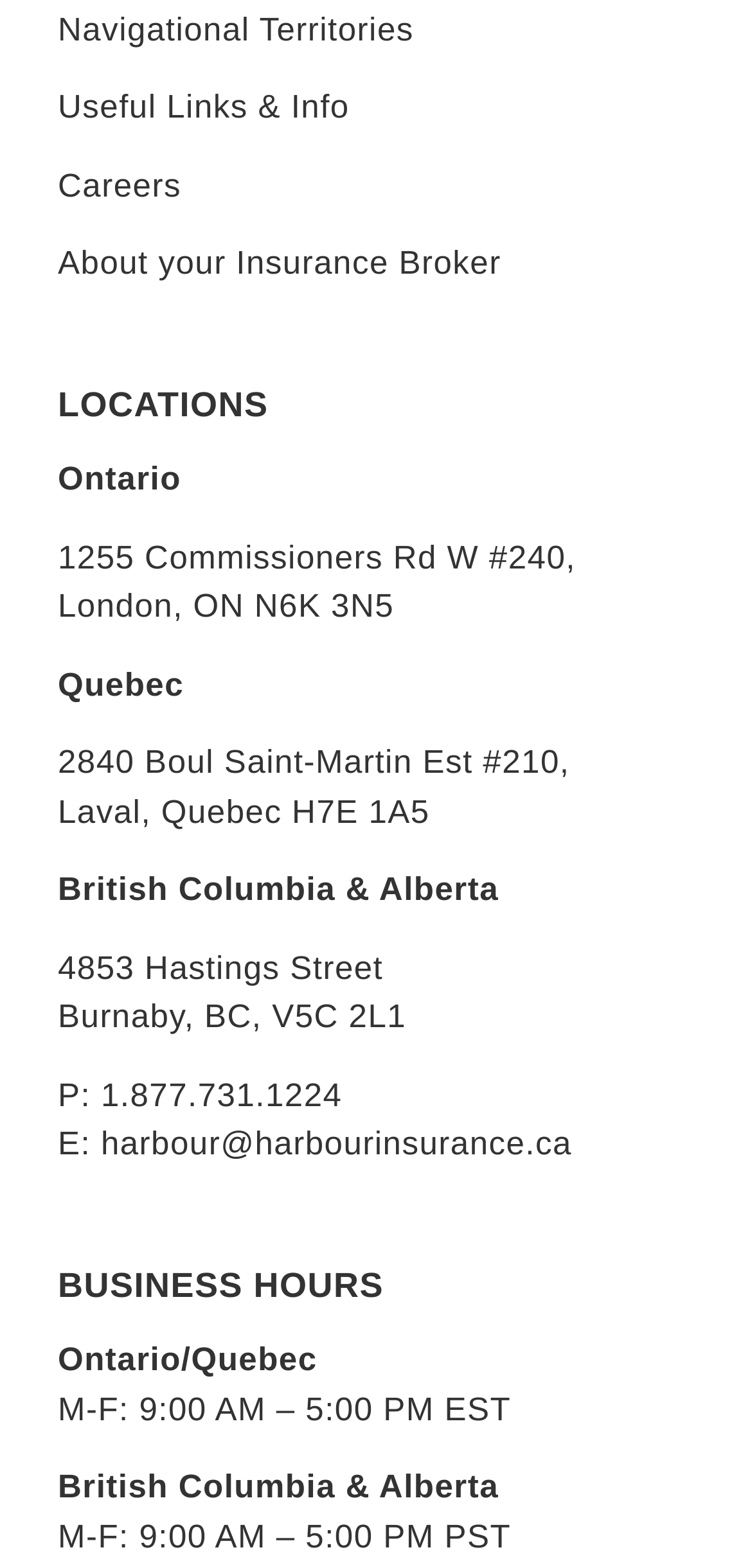Please determine the bounding box coordinates of the section I need to click to accomplish this instruction: "Log in".

None